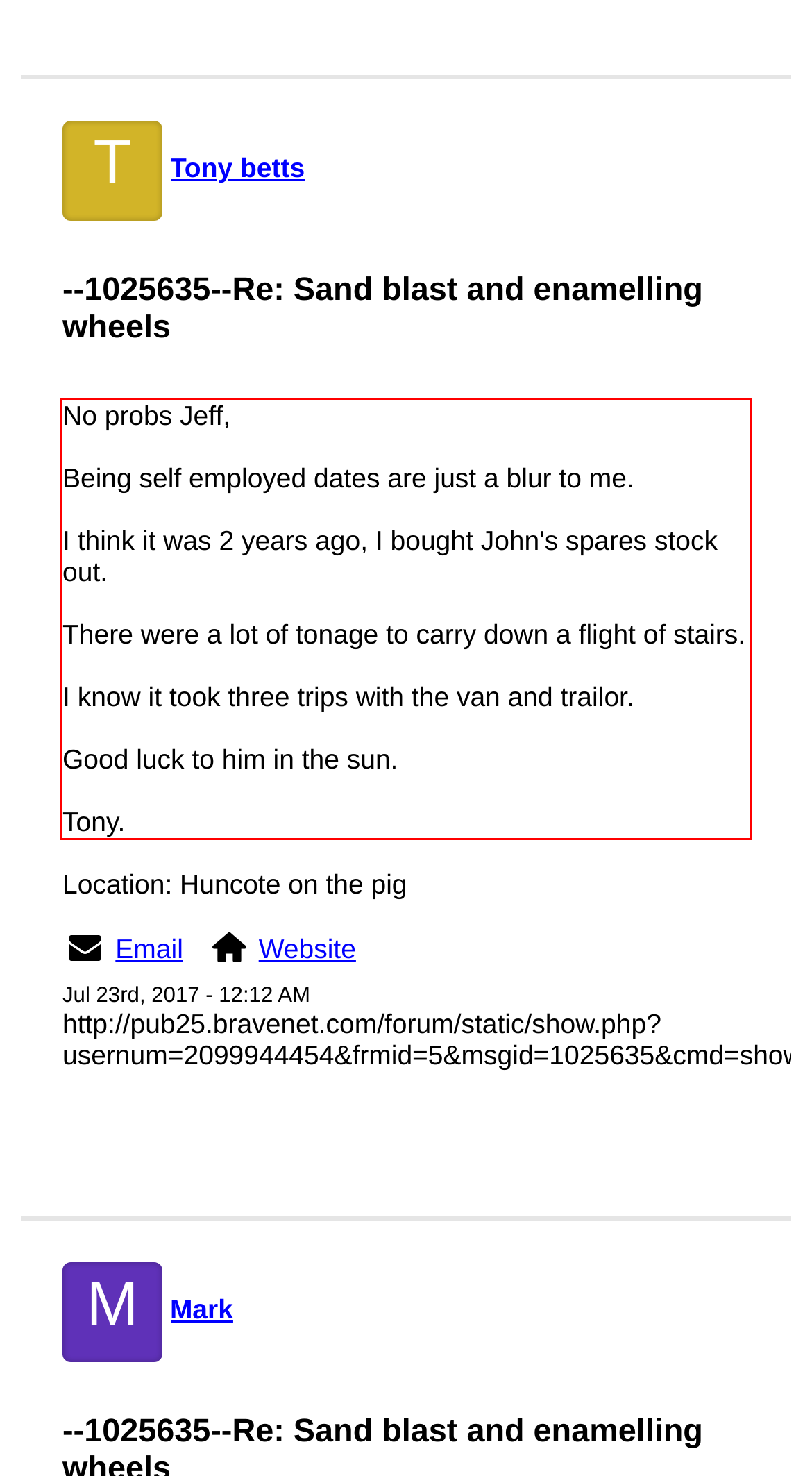Within the screenshot of the webpage, there is a red rectangle. Please recognize and generate the text content inside this red bounding box.

No probs Jeff, Being self employed dates are just a blur to me. I think it was 2 years ago, I bought John's spares stock out. There were a lot of tonage to carry down a flight of stairs. I know it took three trips with the van and trailor. Good luck to him in the sun. Tony.